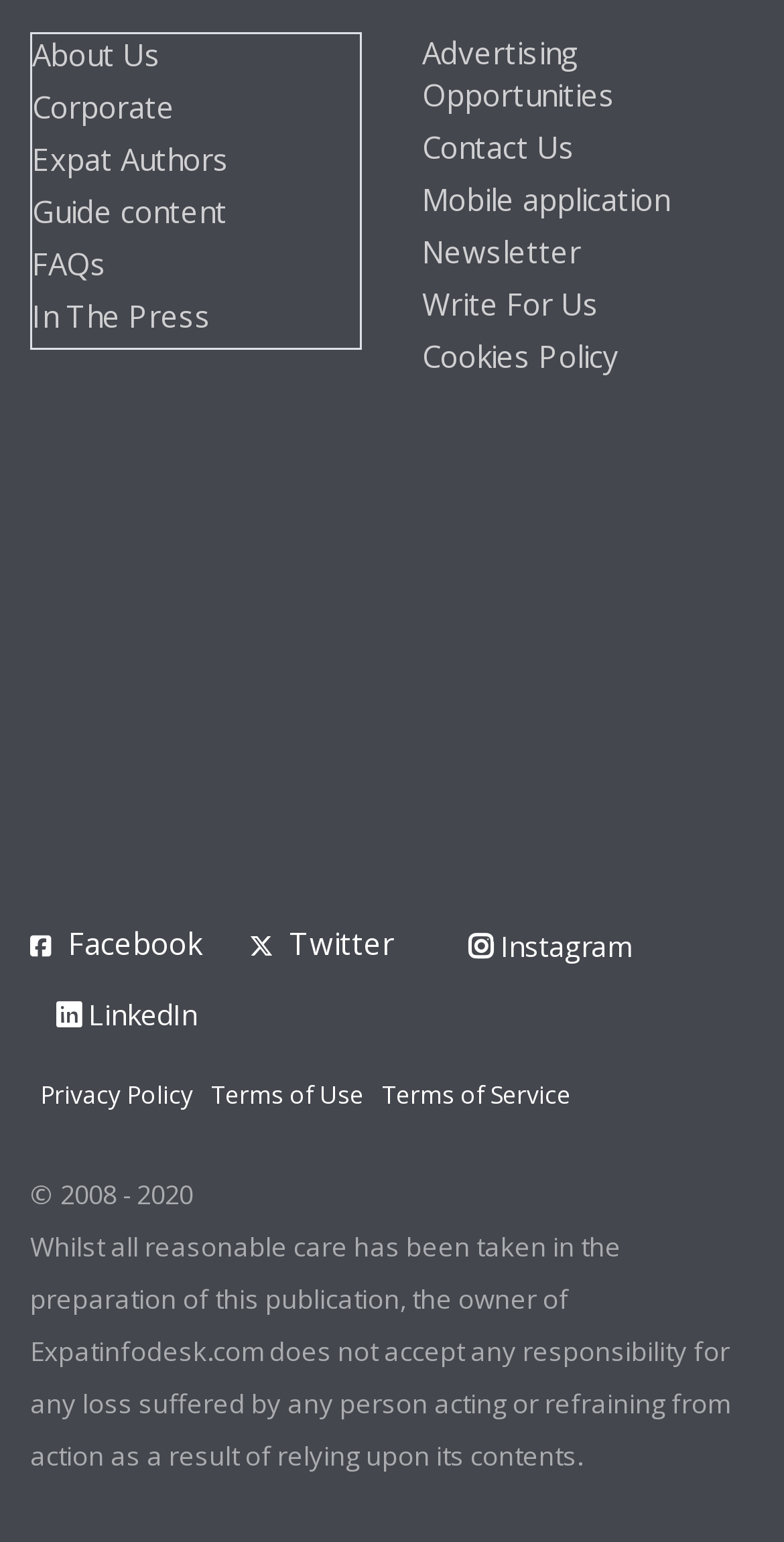Identify the bounding box coordinates of the part that should be clicked to carry out this instruction: "Follow us on Facebook".

None